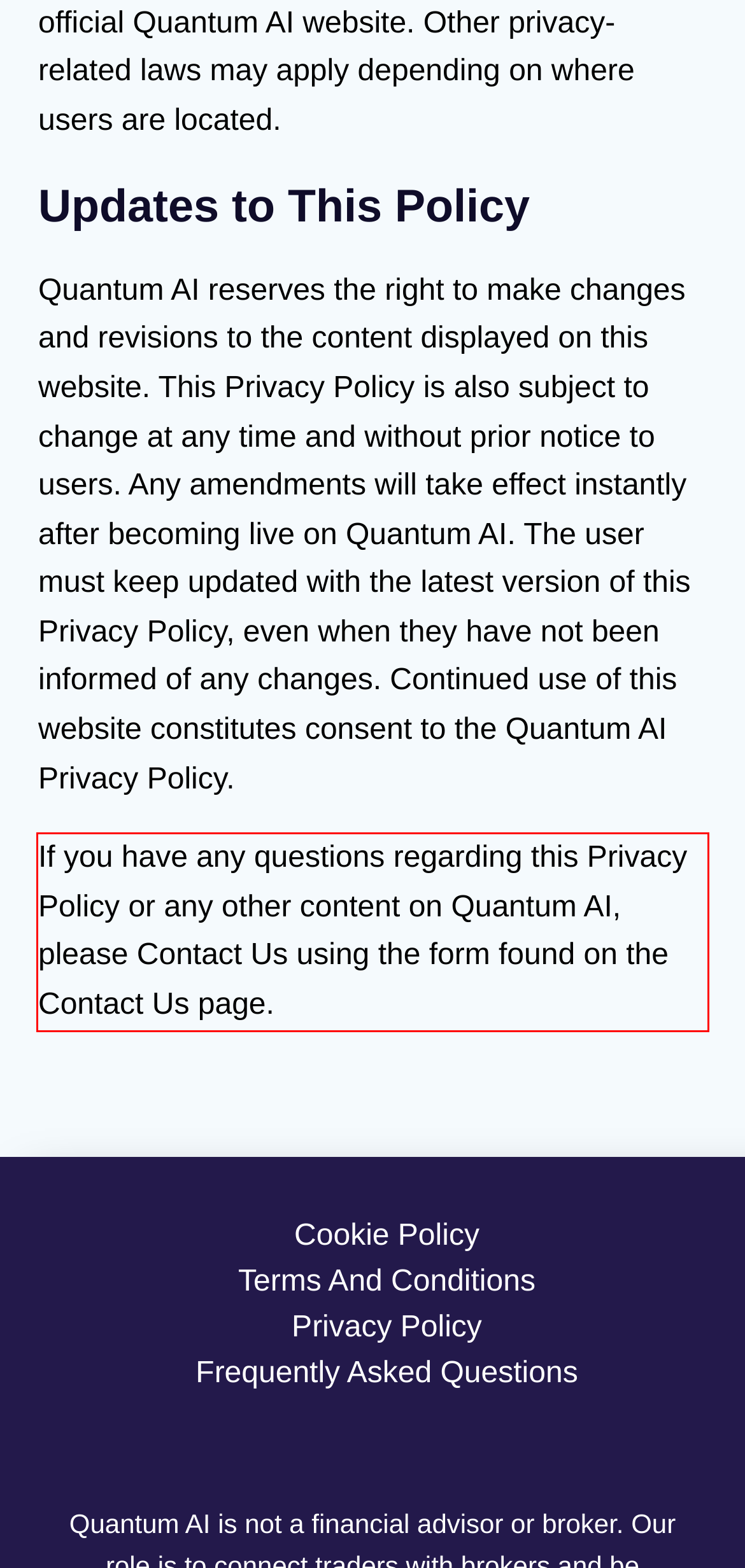Identify and extract the text within the red rectangle in the screenshot of the webpage.

If you have any questions regarding this Privacy Policy or any other content on Quantum AI, please Contact Us using the form found on the Contact Us page.